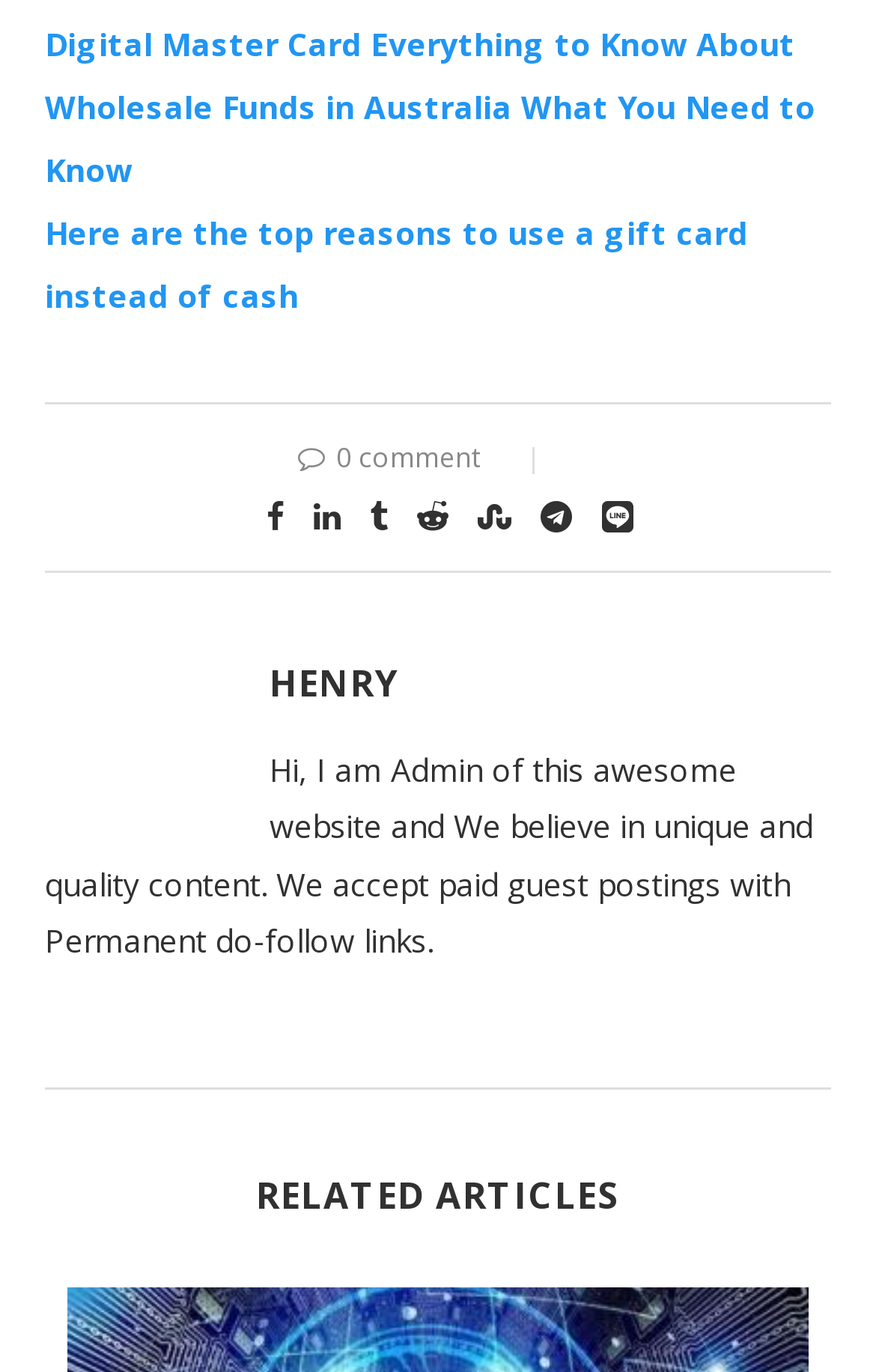Provide a one-word or short-phrase answer to the question:
What is the topic of the related articles section?

Not specified